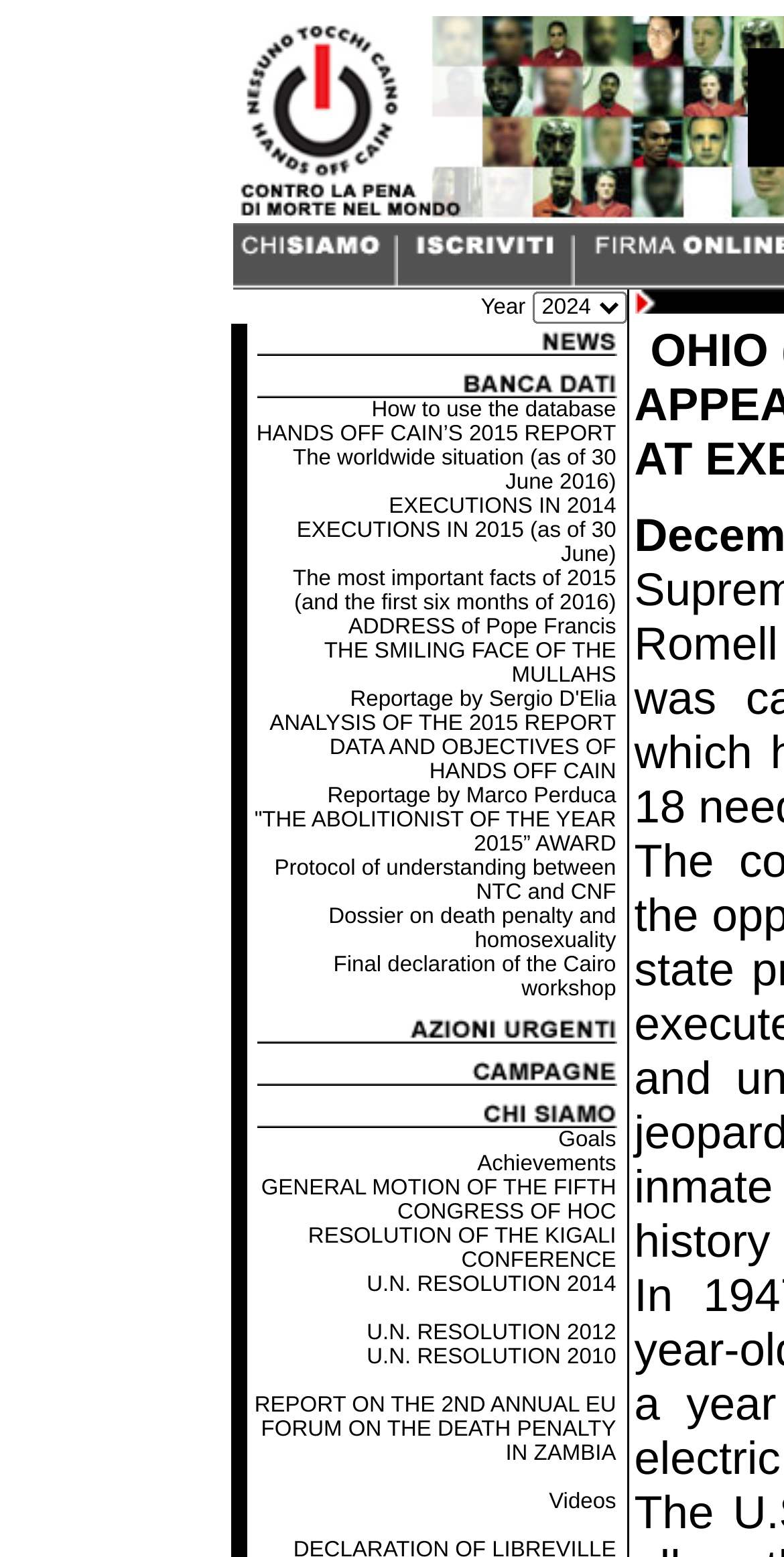What is the text of the last link in the first table?
Refer to the image and provide a one-word or short phrase answer.

Final declaration of the Cairo workshop